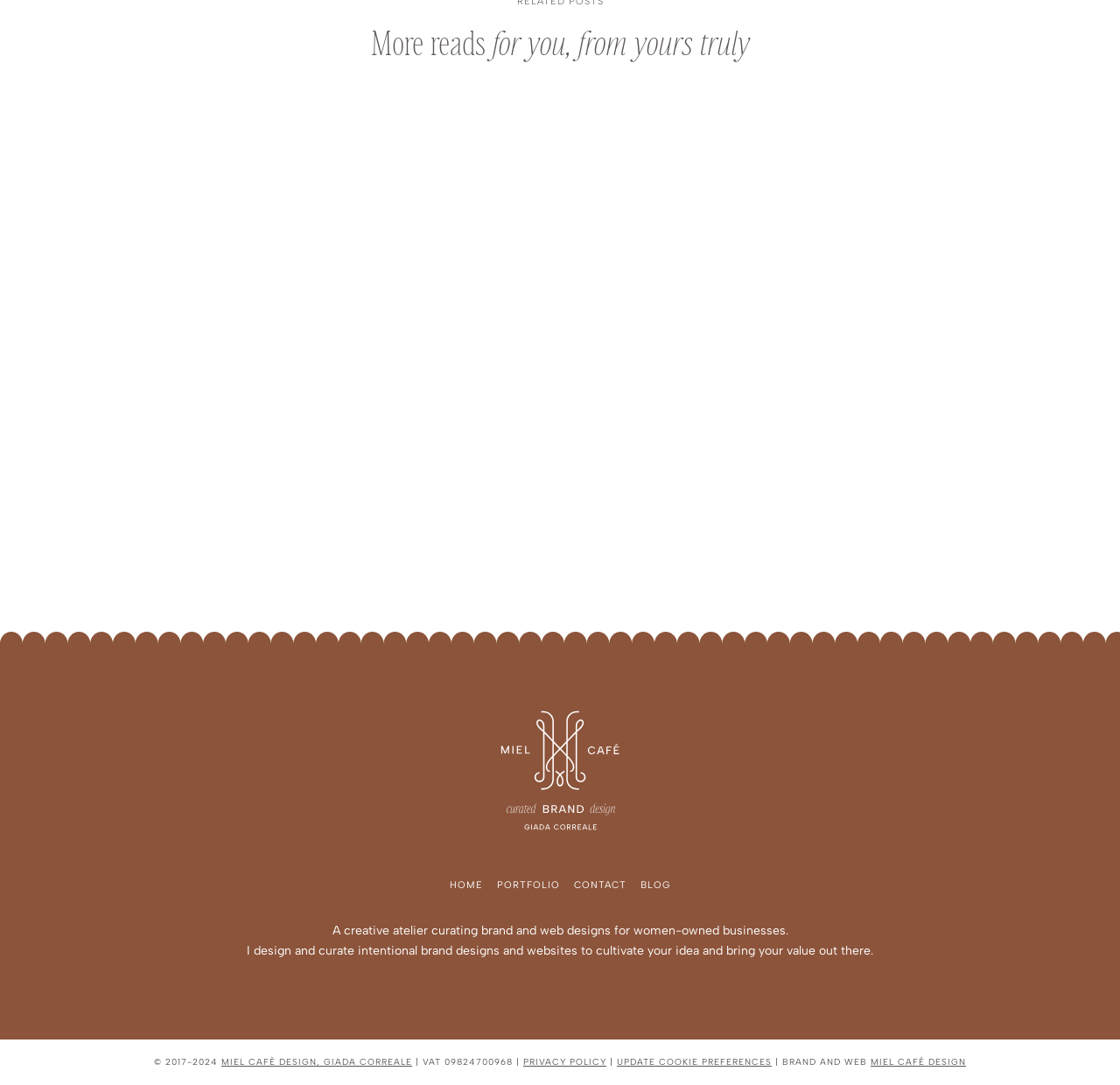Identify the bounding box coordinates of the section that should be clicked to achieve the task described: "follow on Instagram".

[0.481, 0.89, 0.494, 0.922]